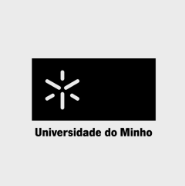What is the font style of the university's name?
Using the image, answer in one word or phrase.

Sans-serif